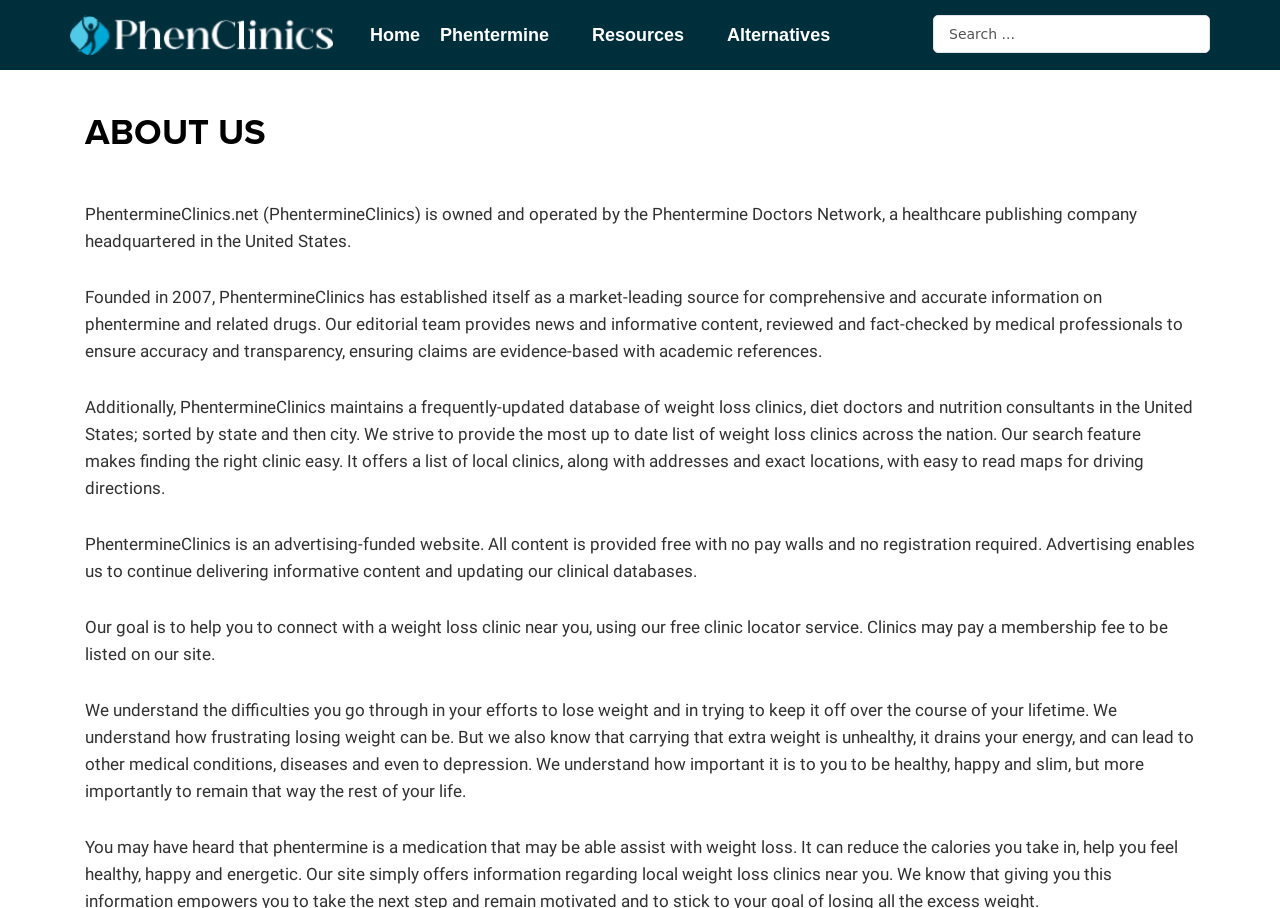Please identify the bounding box coordinates of the area I need to click to accomplish the following instruction: "Learn about Phentermine".

[0.344, 0.028, 0.429, 0.05]